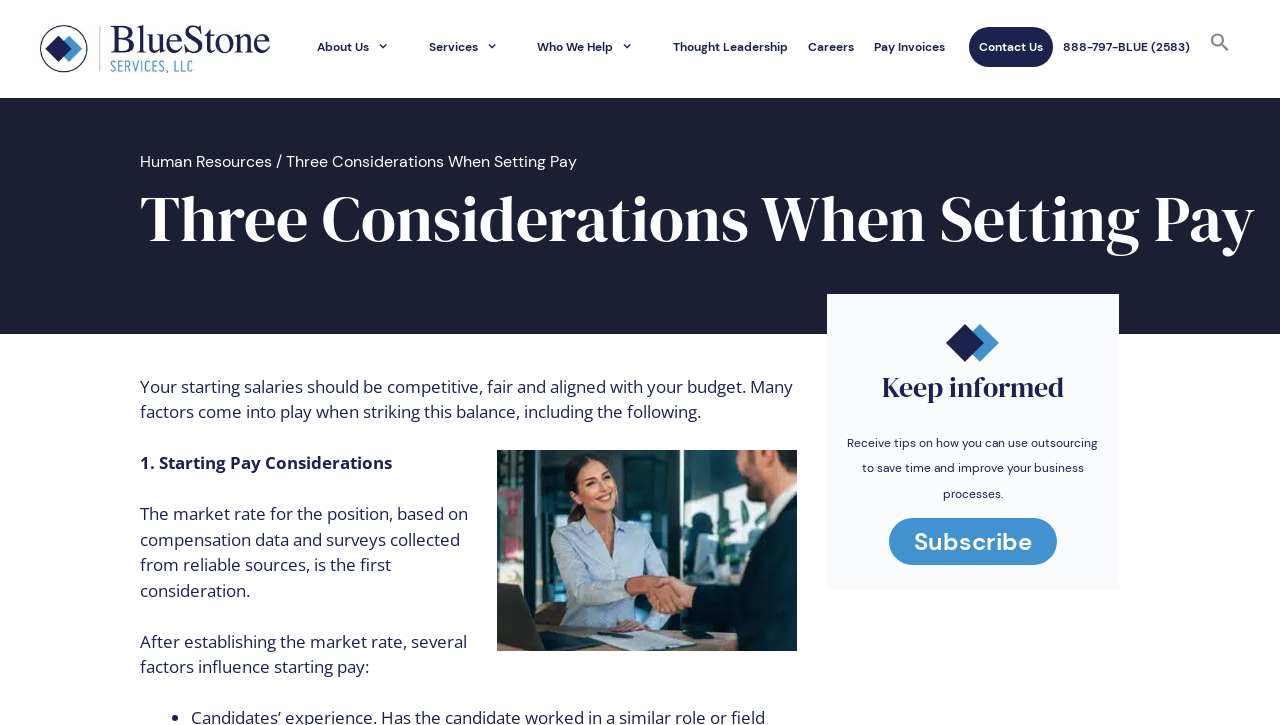Provide a brief response to the question below using a single word or phrase: 
What is the company name?

BlueStone Services LLC